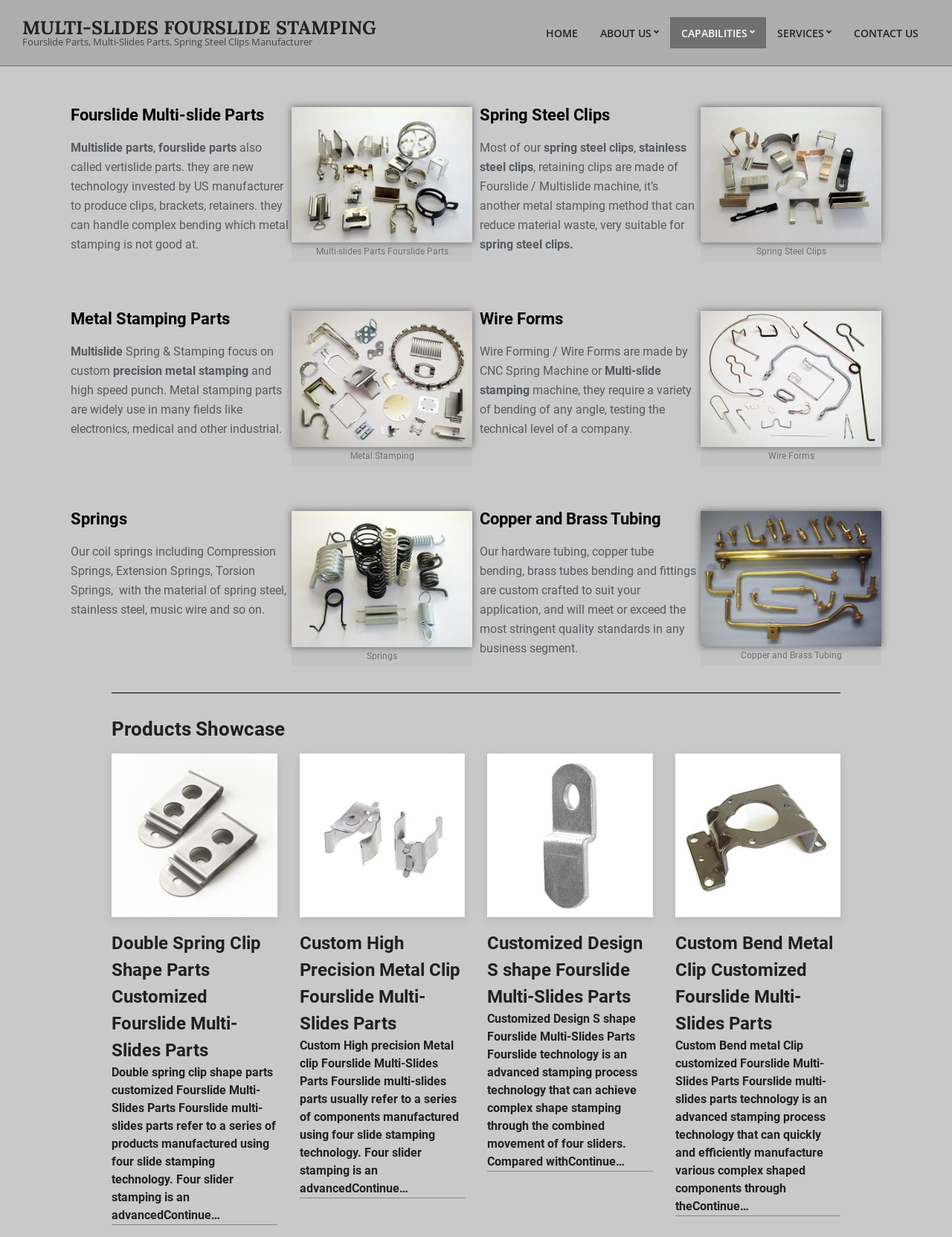Identify the bounding box coordinates for the element you need to click to achieve the following task: "Click on the 'HOME' link". The coordinates must be four float values ranging from 0 to 1, formatted as [left, top, right, bottom].

[0.562, 0.014, 0.619, 0.039]